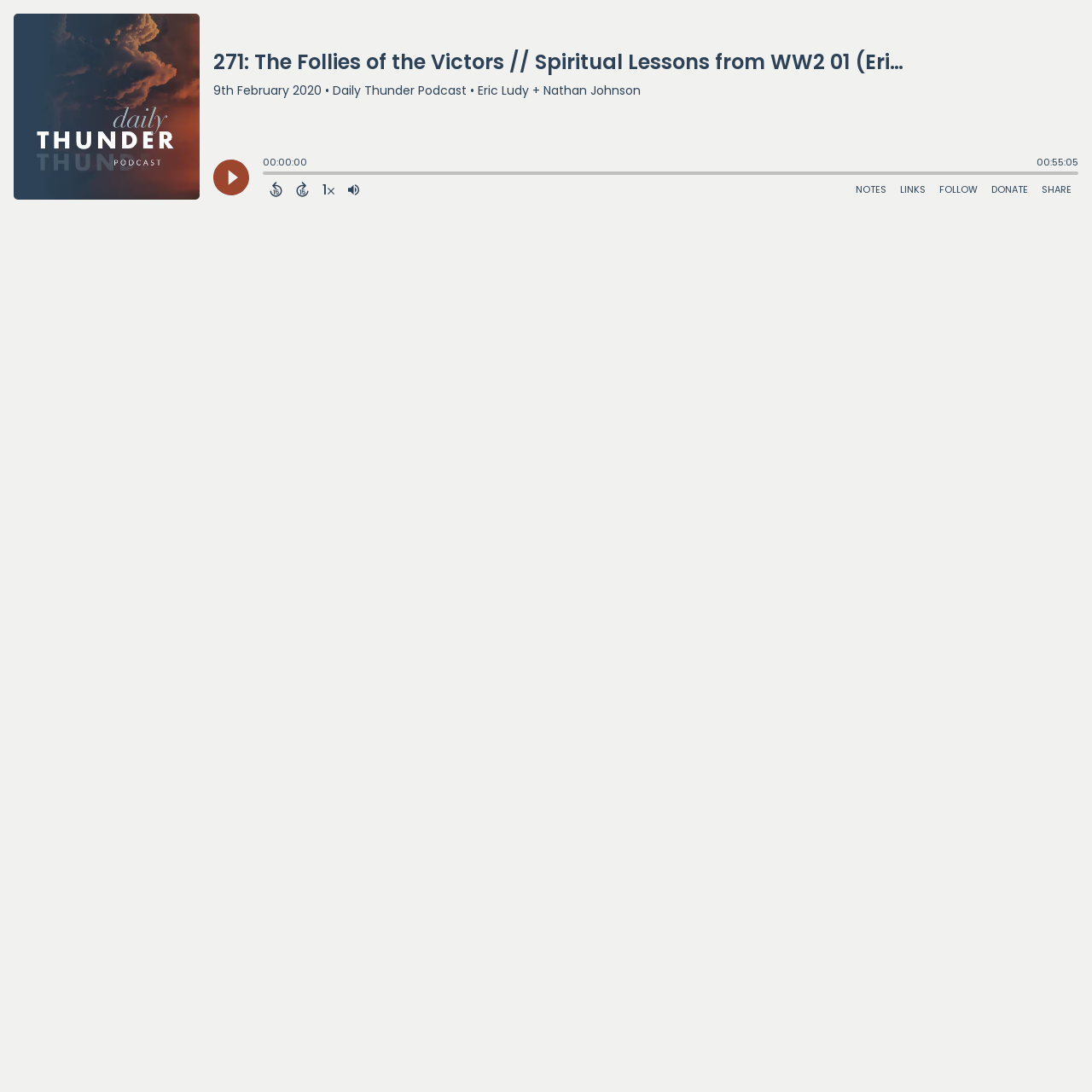What is the current timestamp of the podcast?
Can you provide an in-depth and detailed response to the question?

I found the current timestamp of the podcast by looking at the static text element with the content '00:00:00' which is located near the top of the webpage and is described as 'Current timestamp'.